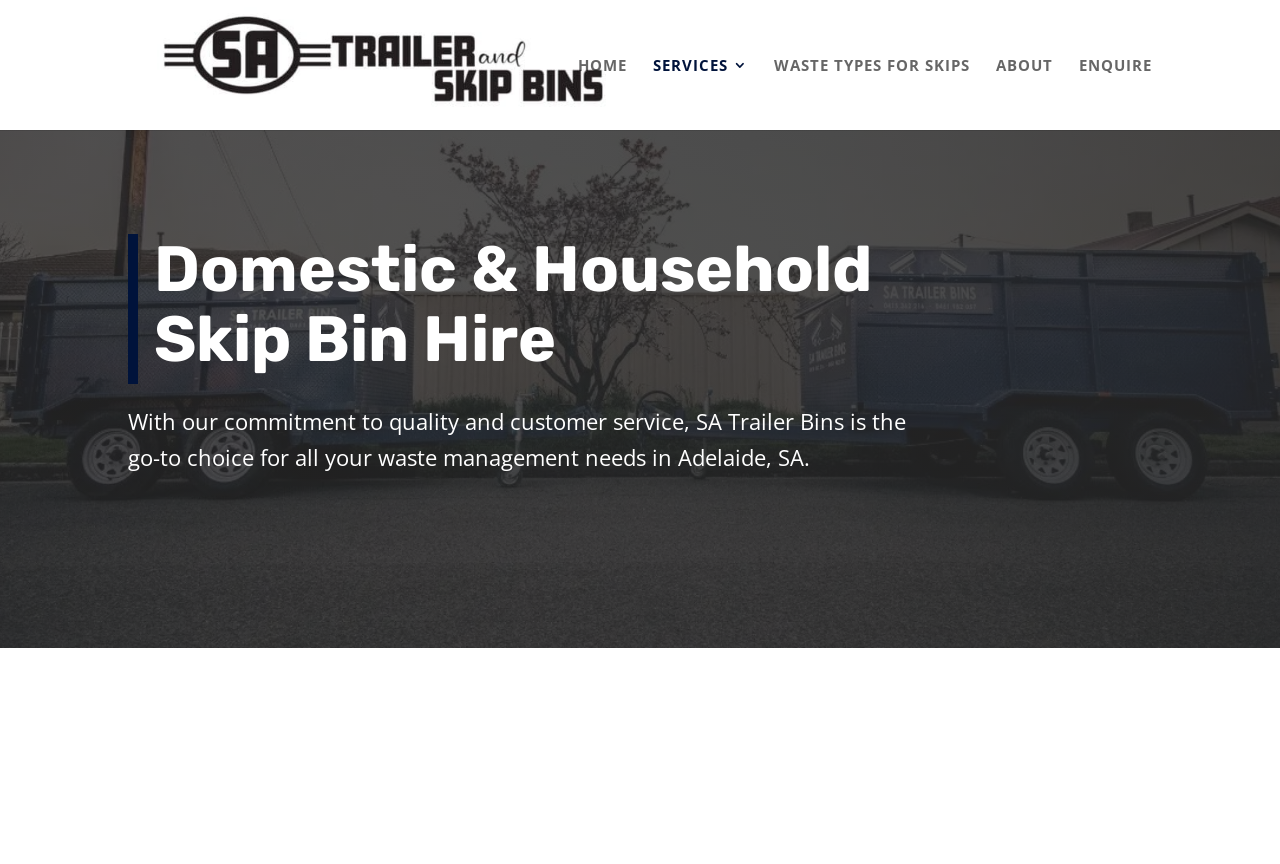What services does the company provide?
Provide a fully detailed and comprehensive answer to the question.

I inferred that the company provides waste management services because the page has a heading that says 'Domestic & Household Skip Bin Hire' and another heading that says 'Domestic Skip Bin Hire Adelaide'. This suggests that the company is involved in waste management, specifically skip bin hire.